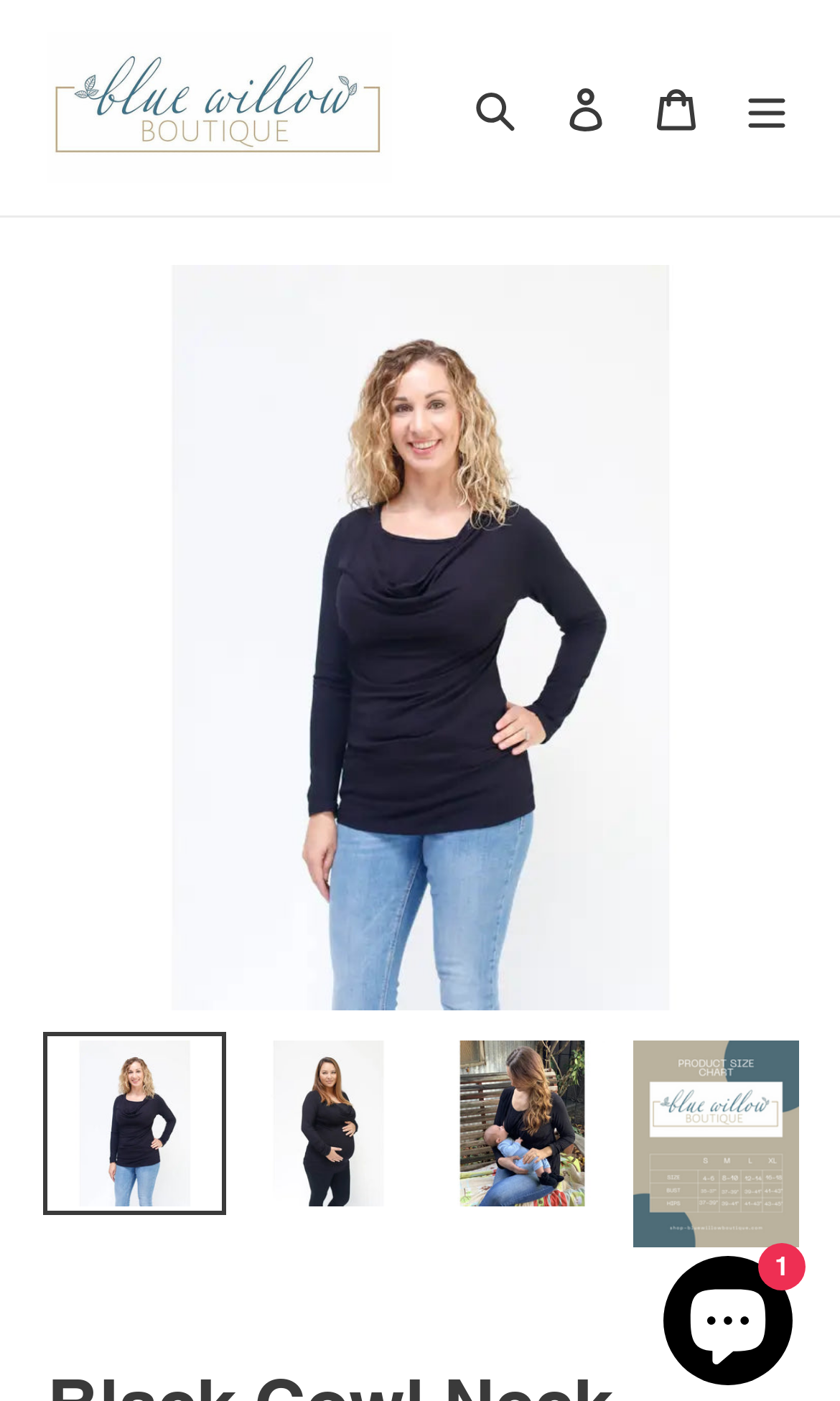What is the name of the online store?
Can you provide a detailed and comprehensive answer to the question?

I determined the answer by looking at the top-left corner of the webpage, where I found a link with the text 'Blue Willow Boutique LLC', which is likely the name of the online store.